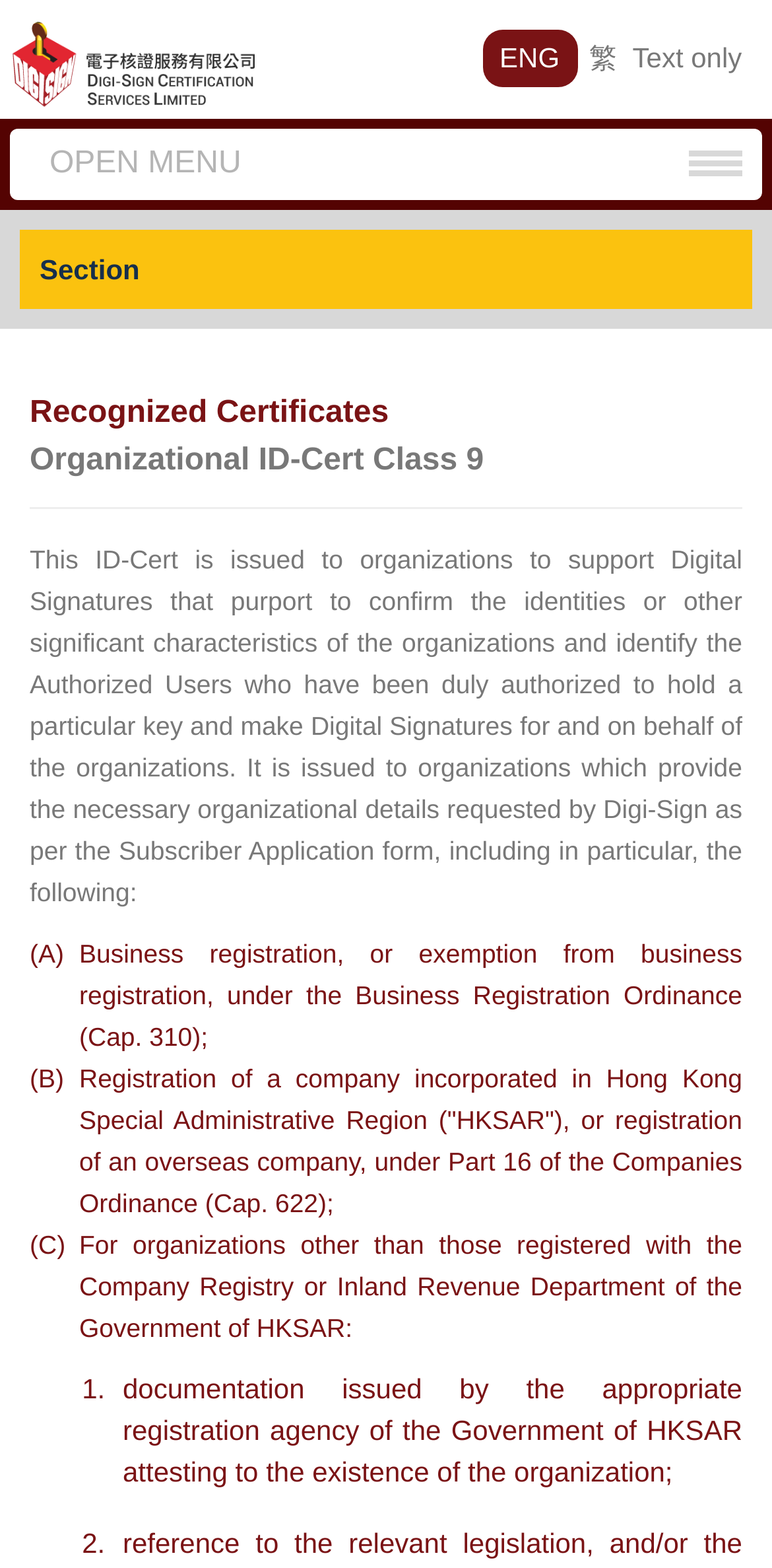Show the bounding box coordinates of the region that should be clicked to follow the instruction: "Click on Recognized Certificates."

[0.051, 0.21, 0.403, 0.229]